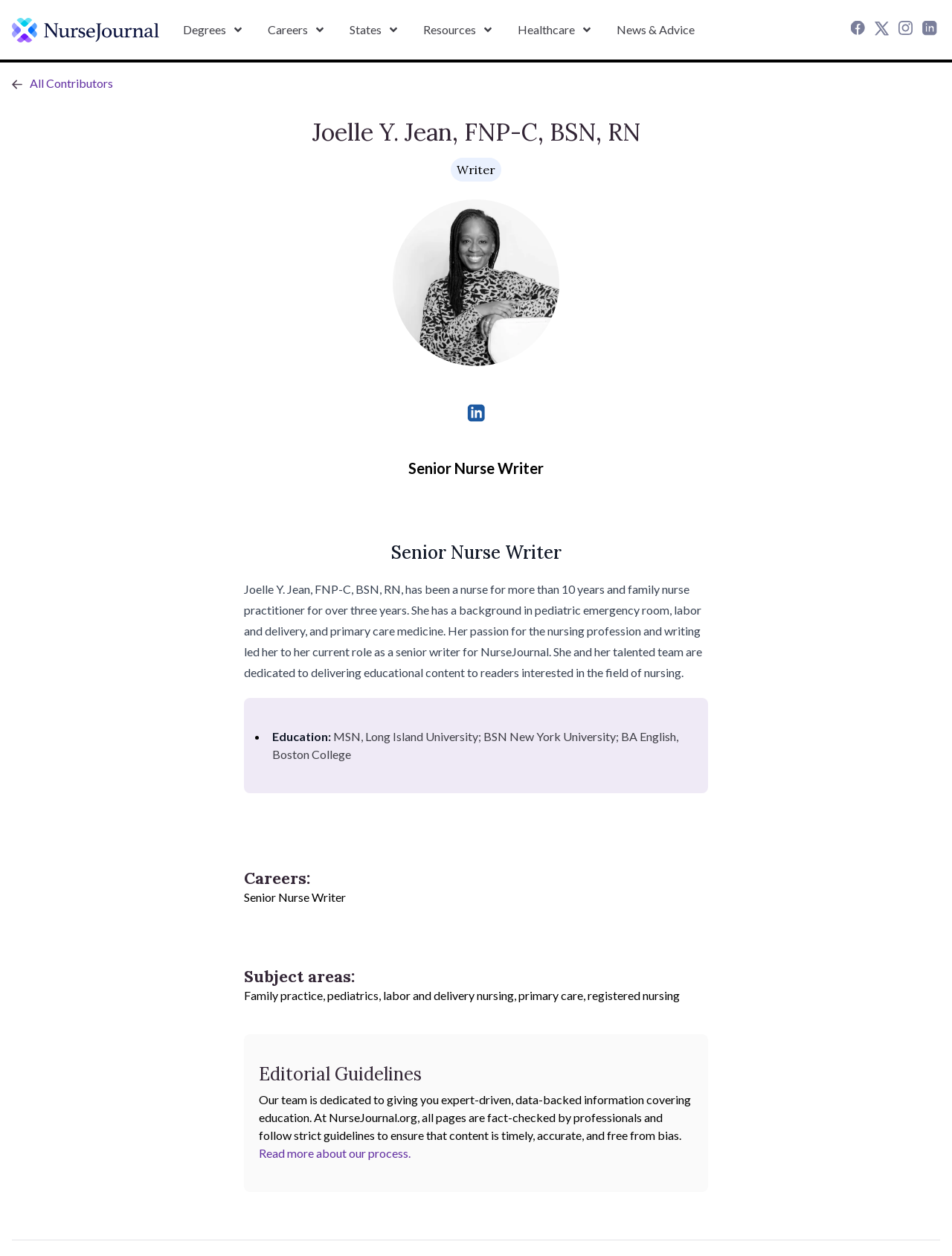Answer the question using only one word or a concise phrase: What is the profession of Joelle Y. Jean?

Nurse